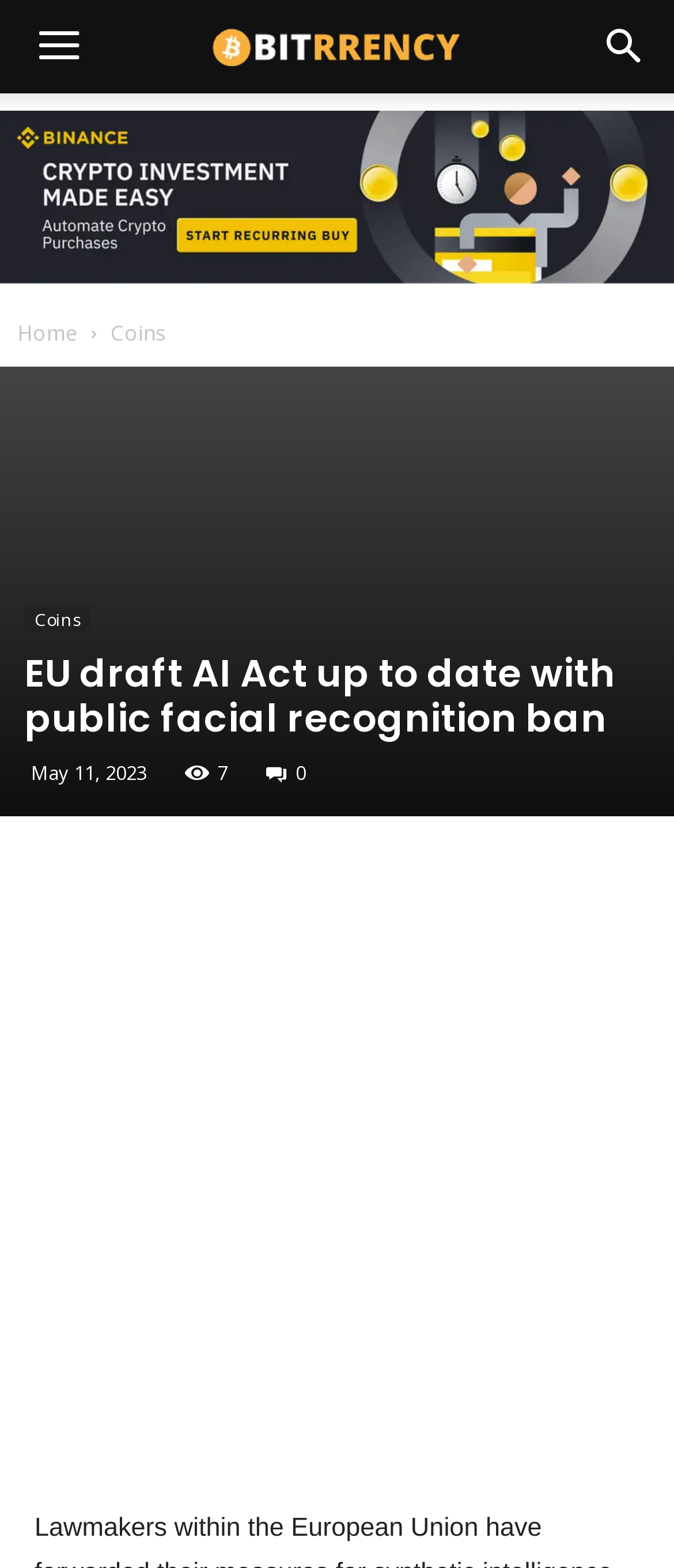Generate a comprehensive description of the webpage.

The webpage appears to be a news article about the European Union's draft AI Act, specifically focusing on the ban of public facial recognition. 

At the top right corner, there is a button with an icon and a link with an icon, possibly representing social media or sharing options. Below these elements, there is a layout table that spans the entire width of the page. Within this table, there is a link that takes up the full width, containing an image. 

To the right of this link, there are three more links: "Home", "Coins", and another link with no text. These links are positioned horizontally, with "Home" on the left and the empty link on the right. 

Below these links, there is a header section that spans the full width of the page. Within this section, there is a link to "Coins", a heading that reads "EU draft AI Act up to date with public facial recognition ban", a time element showing the date "May 11, 2023", a static text "7", and several links with icons. These links and elements are positioned horizontally, with the heading taking up most of the width.

Further down, there is a large image that takes up almost the full width of the page.